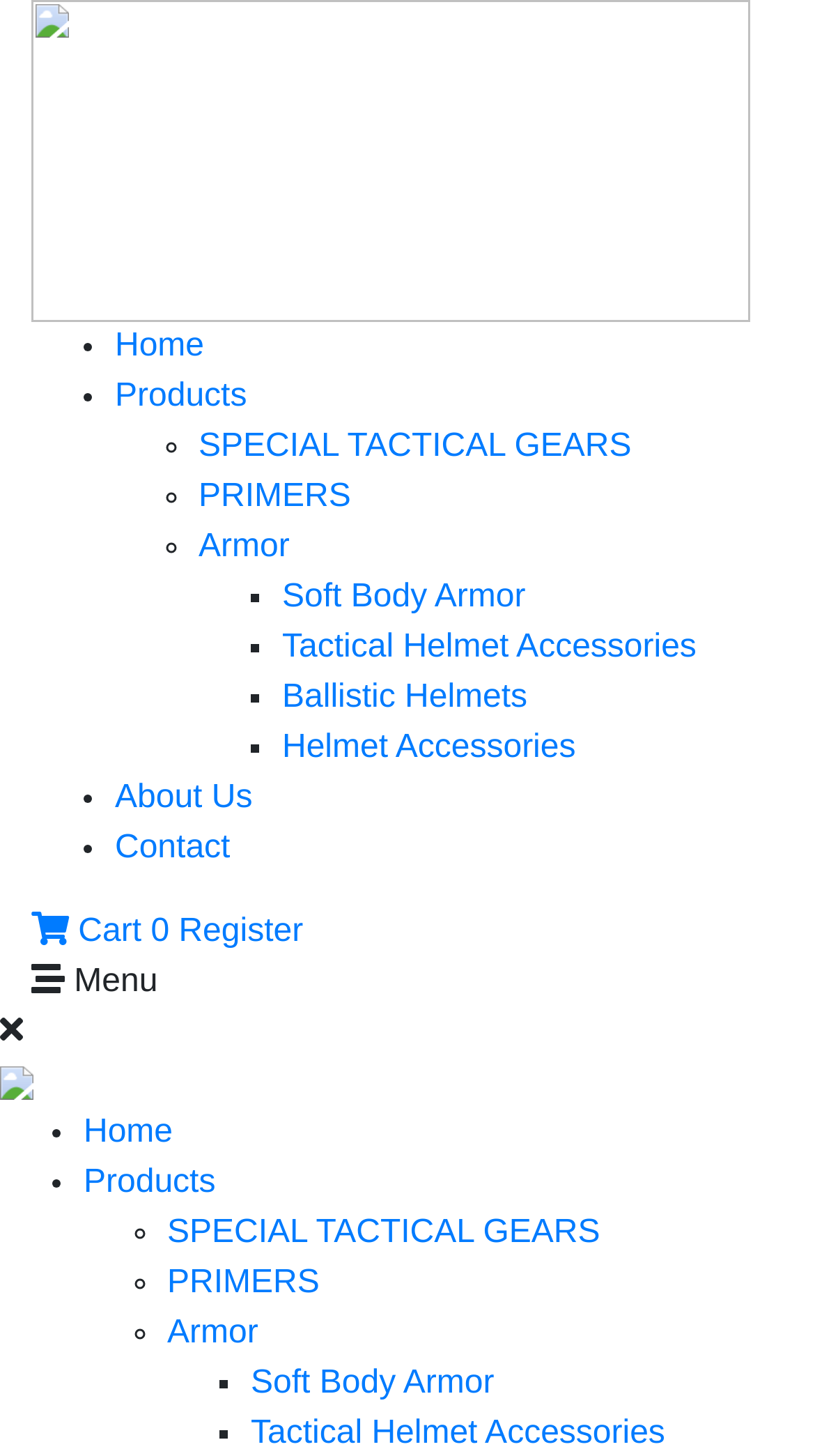Reply to the question with a brief word or phrase: What is the last menu item?

Contact